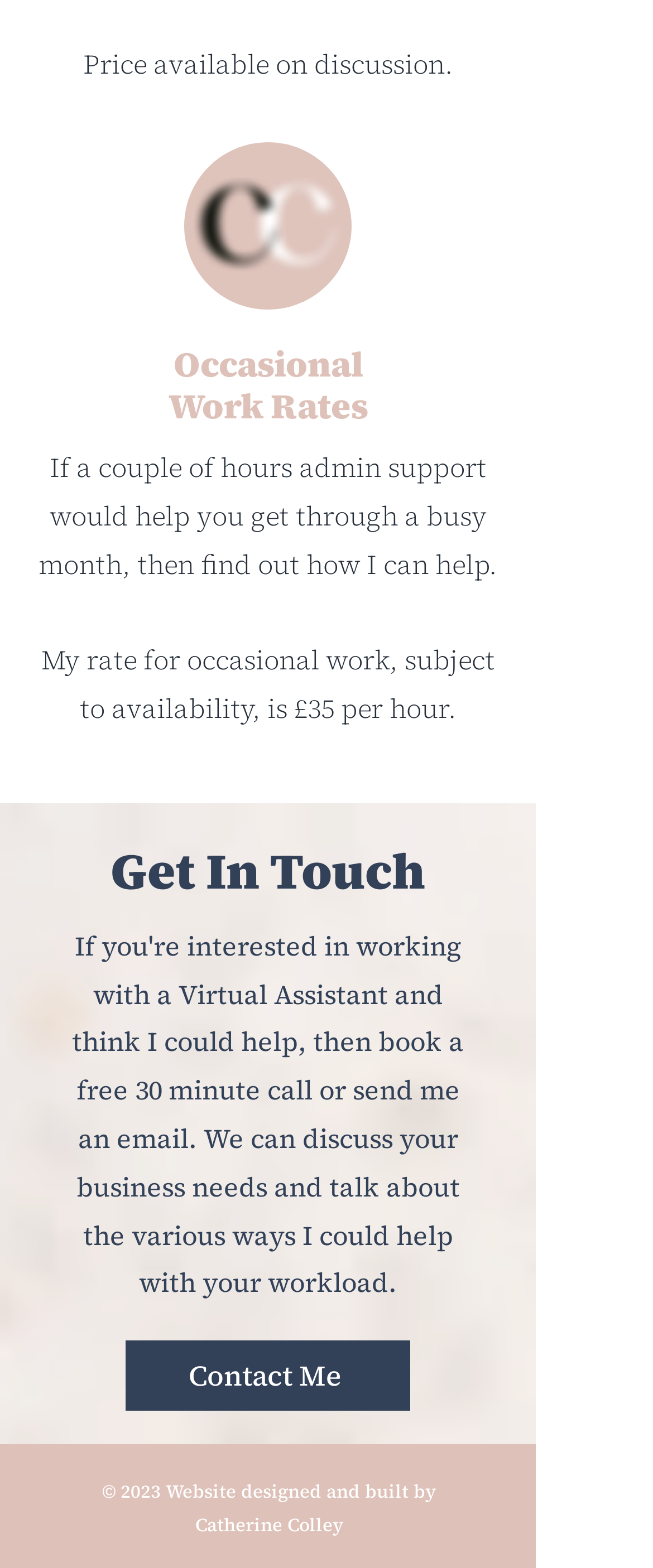What is the theme of the background image?
Using the visual information, answer the question in a single word or phrase.

Marble Texture